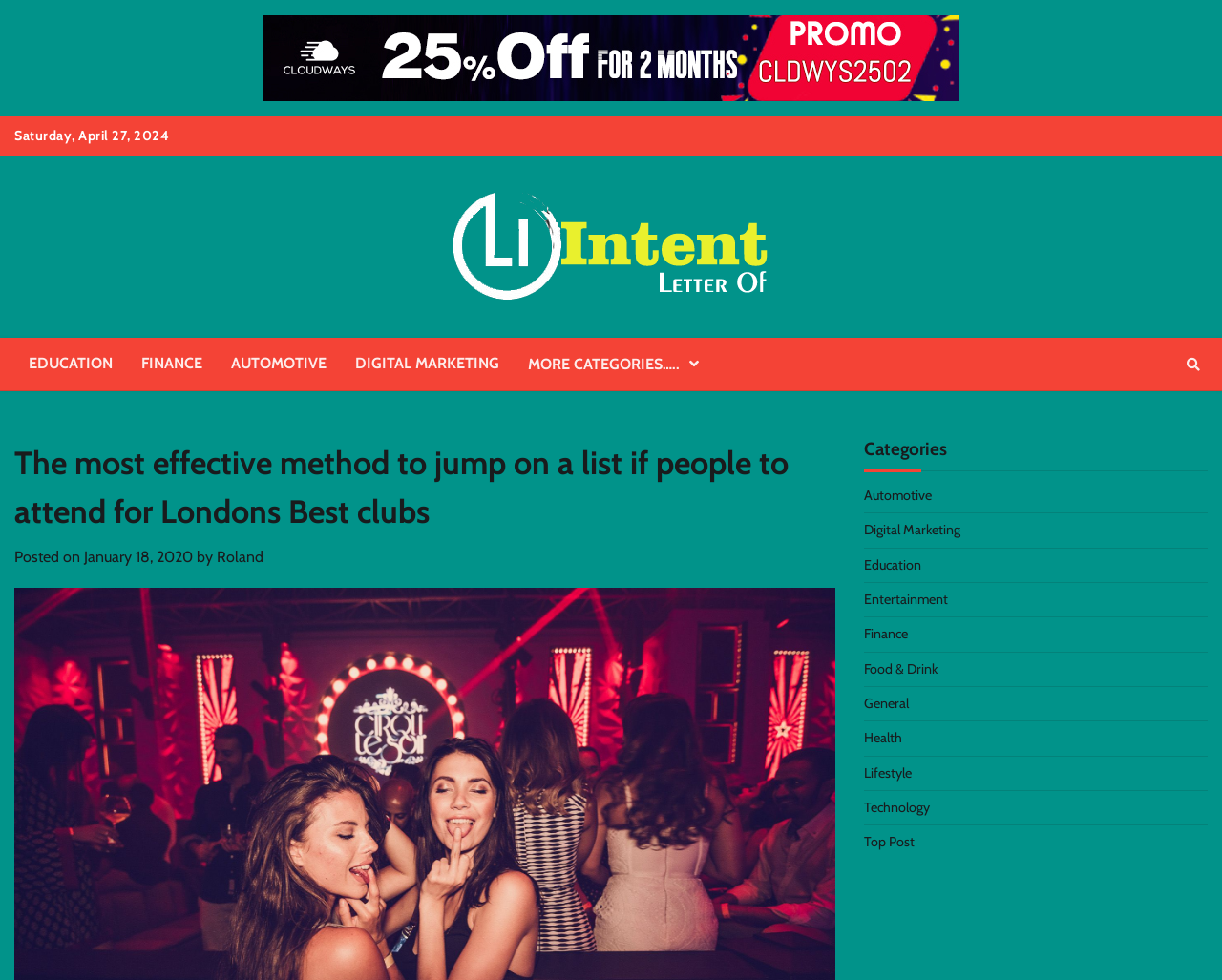How many categories are listed?
Please ensure your answer is as detailed and informative as possible.

I counted the number of categories listed in the 'Categories' section, which is located at the bottom right of the webpage. There are 15 categories listed, including 'Automotive', 'Digital Marketing', 'Education', and so on.